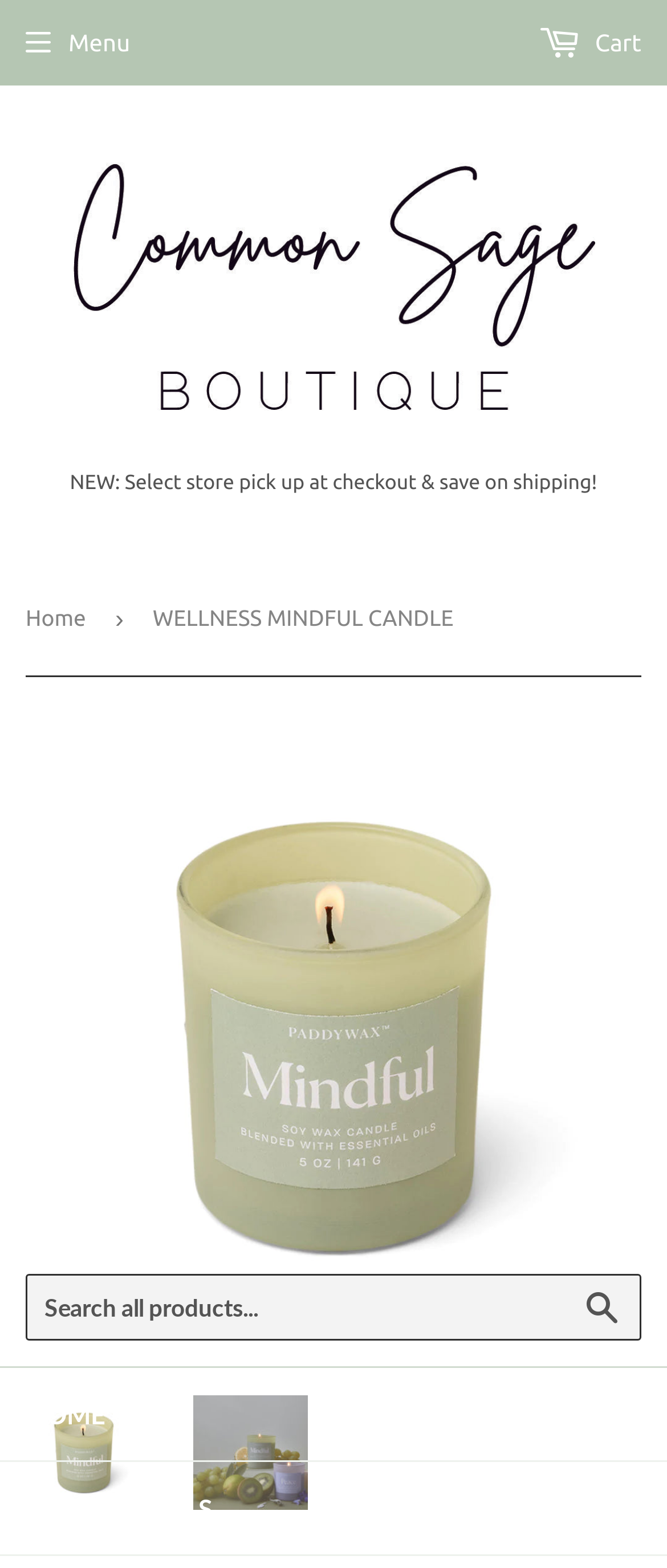Please predict the bounding box coordinates of the element's region where a click is necessary to complete the following instruction: "Click the menu button". The coordinates should be represented by four float numbers between 0 and 1, i.e., [left, top, right, bottom].

[0.038, 0.004, 0.195, 0.05]